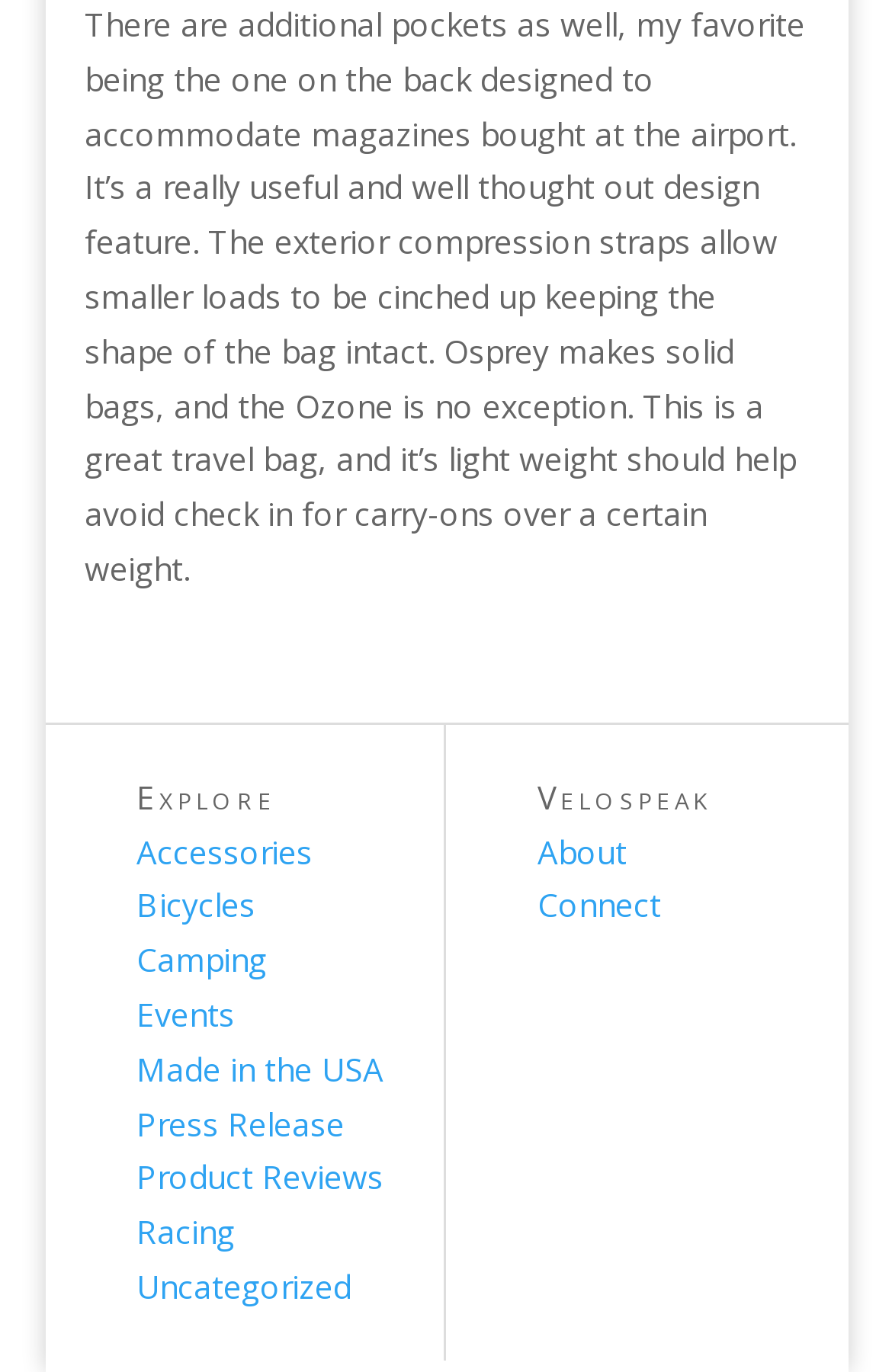Please find the bounding box coordinates in the format (top-left x, top-left y, bottom-right x, bottom-right y) for the given element description. Ensure the coordinates are floating point numbers between 0 and 1. Description: Product Reviews

[0.153, 0.842, 0.429, 0.874]